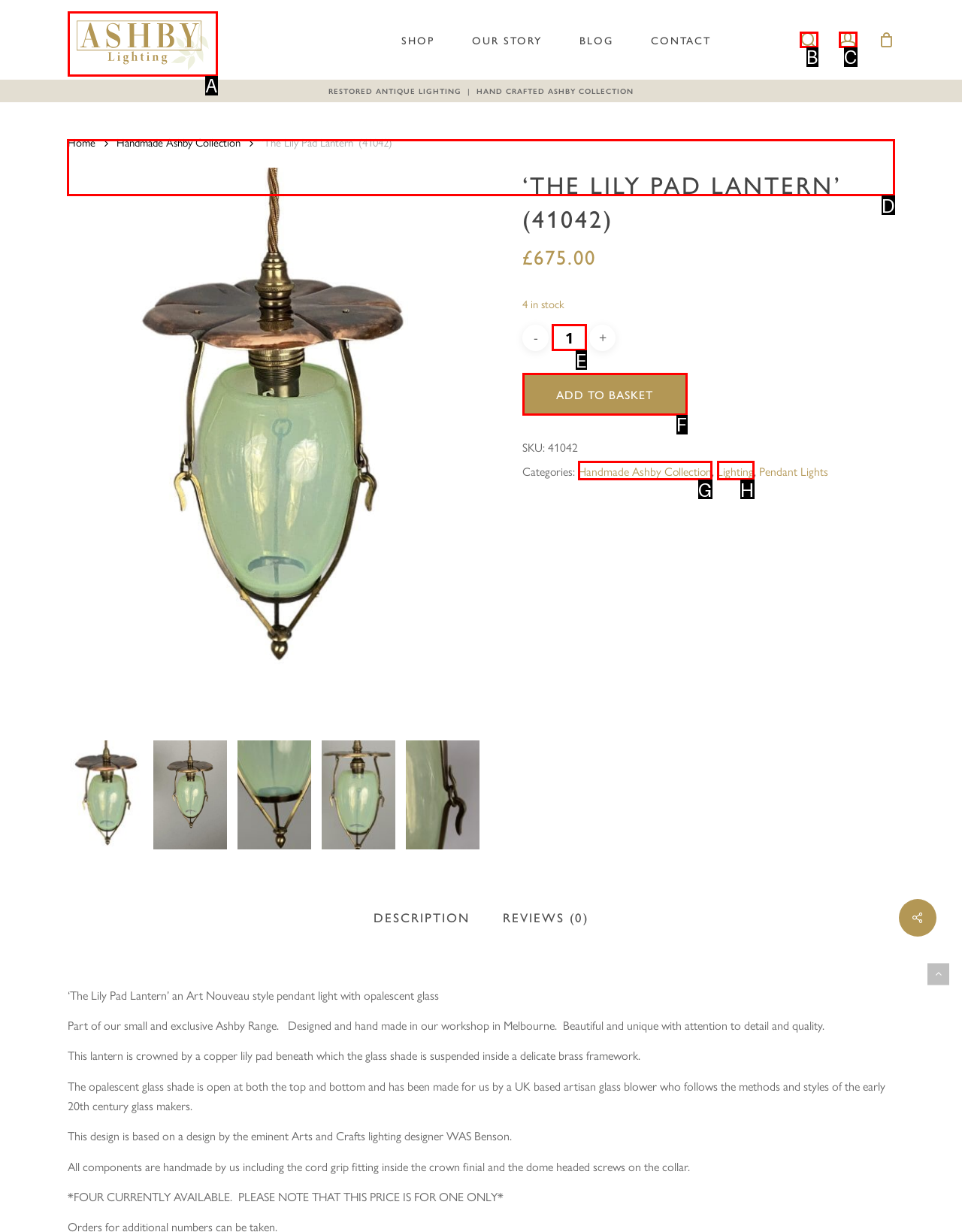Identify the HTML element I need to click to complete this task: Read Latest News Provide the option's letter from the available choices.

None